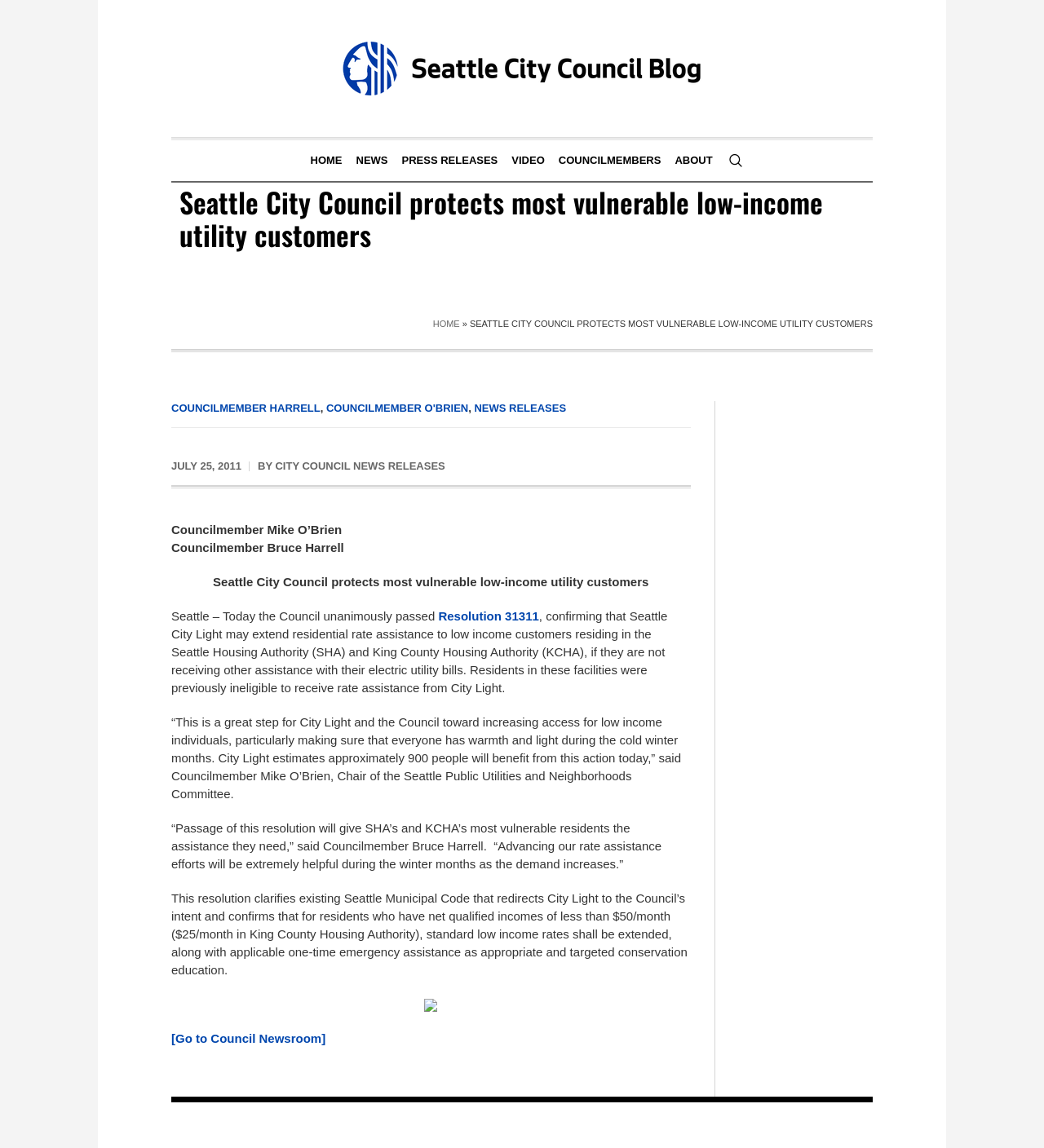Please identify the bounding box coordinates of the element that needs to be clicked to execute the following command: "Go to Council Newsroom". Provide the bounding box using four float numbers between 0 and 1, formatted as [left, top, right, bottom].

[0.164, 0.898, 0.312, 0.911]